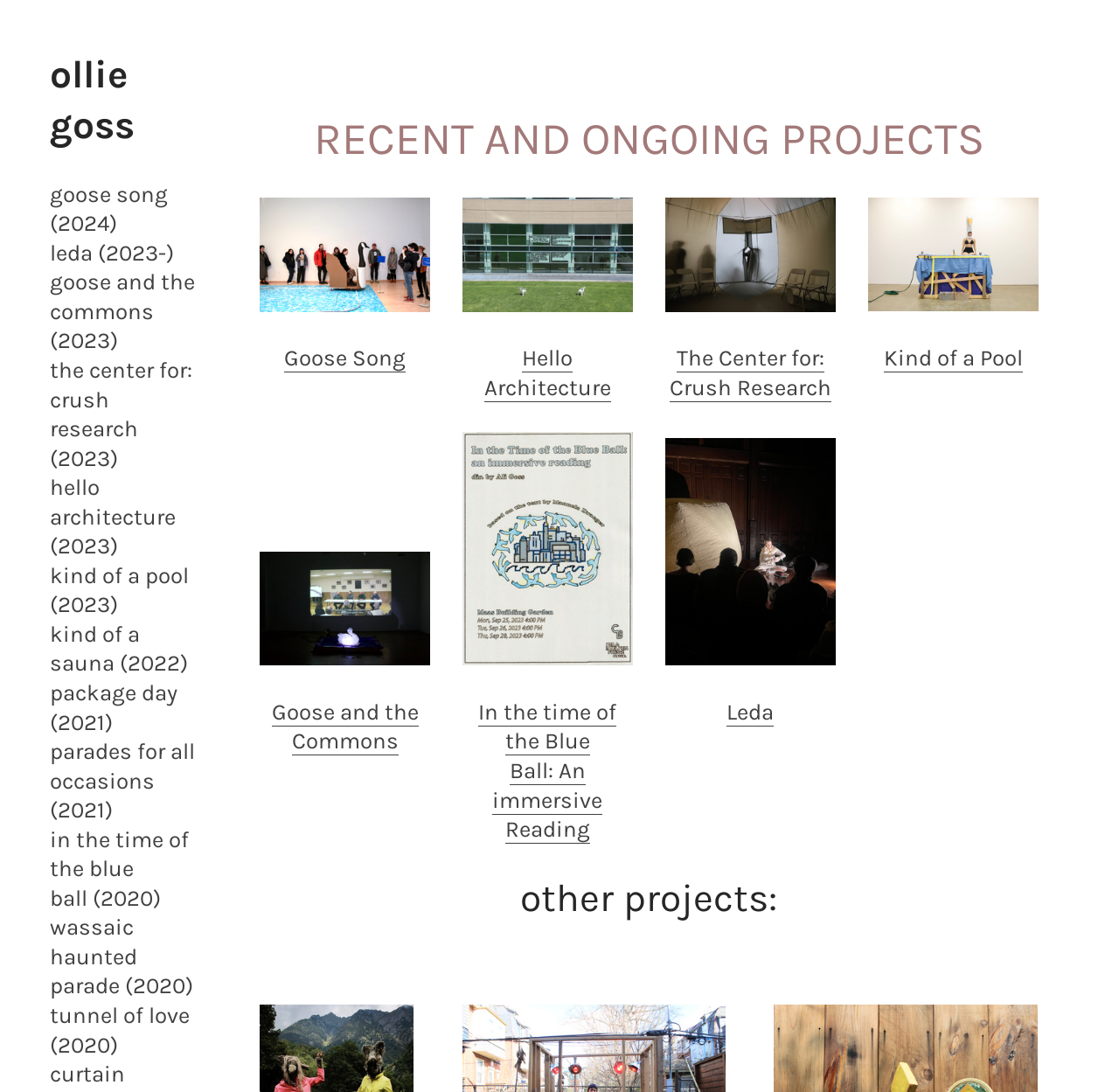Locate the bounding box coordinates of the segment that needs to be clicked to meet this instruction: "check recent and ongoing projects".

[0.232, 0.101, 0.928, 0.154]